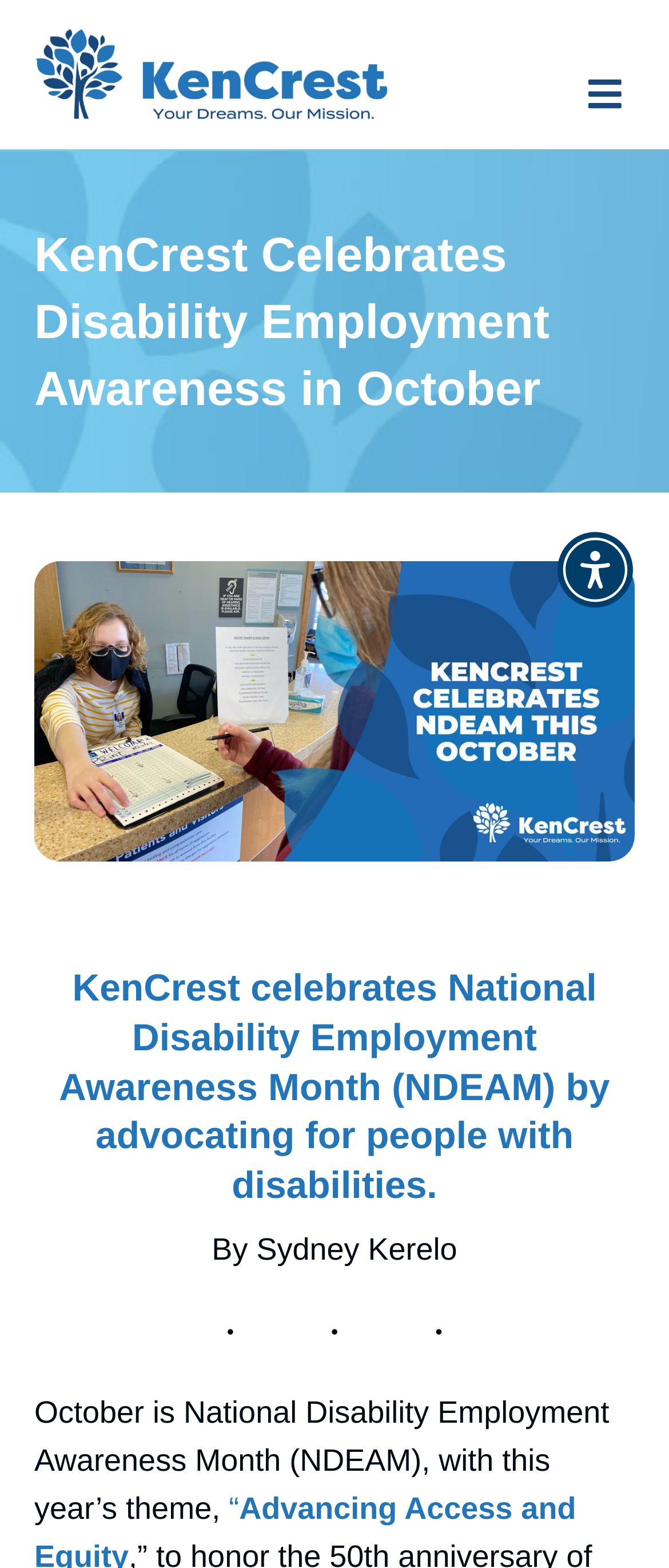Summarize the contents and layout of the webpage in detail.

The webpage is about KenCrest celebrating National Disability Employment Awareness Month (NDEAM) by advocating for people with disabilities. At the top left of the page, there is a link to the KenCrest website, accompanied by a KenCrest logo image. To the right of the logo, there is a button labeled "Menu". 

Above the main content, there is a heading that reads "KenCrest Celebrates Disability Employment Awareness in October". Below this heading, there is a large image that spans the width of the page. 

The main content starts with a heading that summarizes the purpose of the webpage, which is to celebrate NDEAM by advocating for people with disabilities. Below this heading, there is a paragraph of text written by Sydney Kerelo, which discusses the theme of NDEAM. 

At the top right of the page, there is a button labeled "Accessibility Menu" that opens a dialog when clicked.